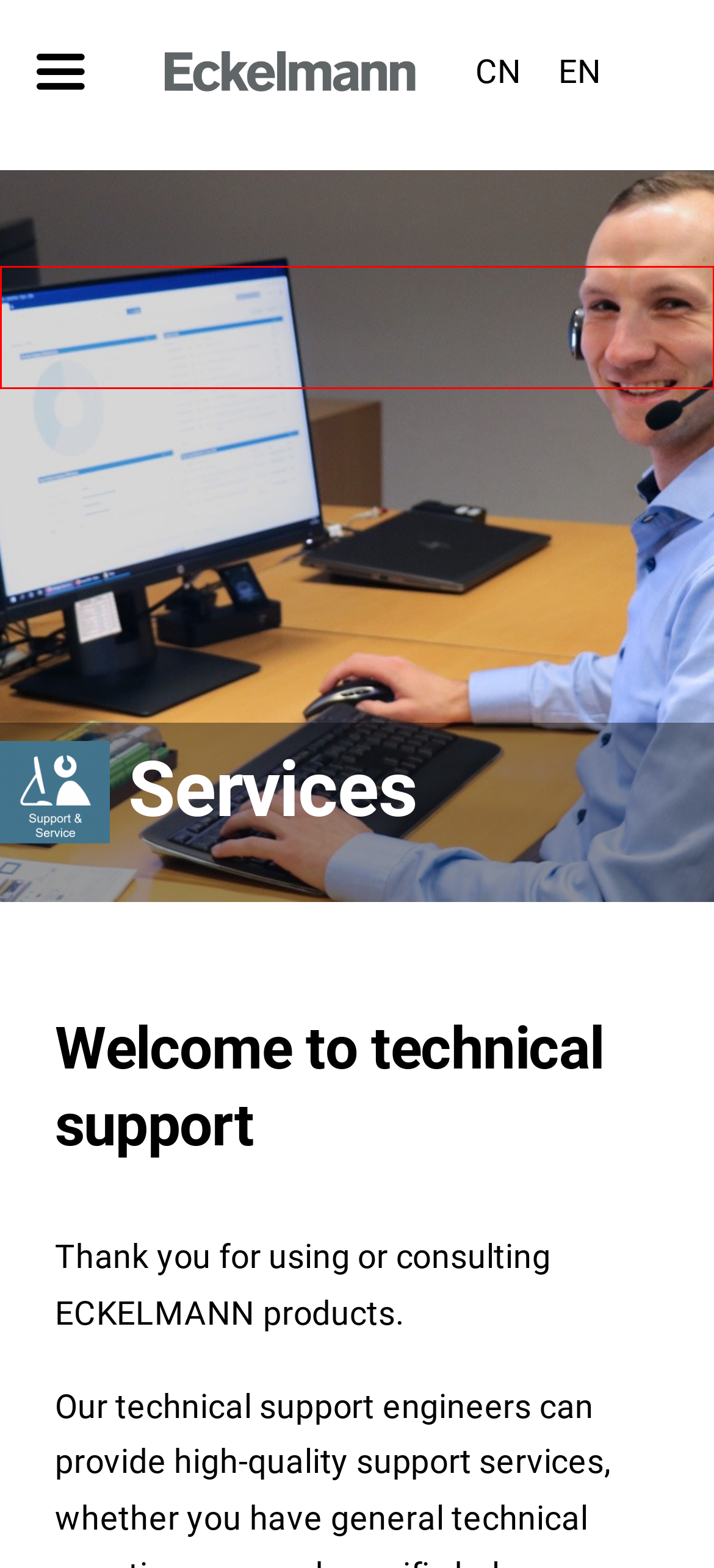You are given a screenshot depicting a webpage with a red bounding box around a UI element. Select the description that best corresponds to the new webpage after clicking the selected element. Here are the choices:
A. Home - Eckelmann
B. QQ-轻松做自己
C. Products for Machine Automation - Eckelmann
D. Applications - Eckelmann
E. TeamViewer – 远程连接软件
F. Contact - Eckelmann
G. 服务 - Eckelmann
H. About us - Eckelmann

C